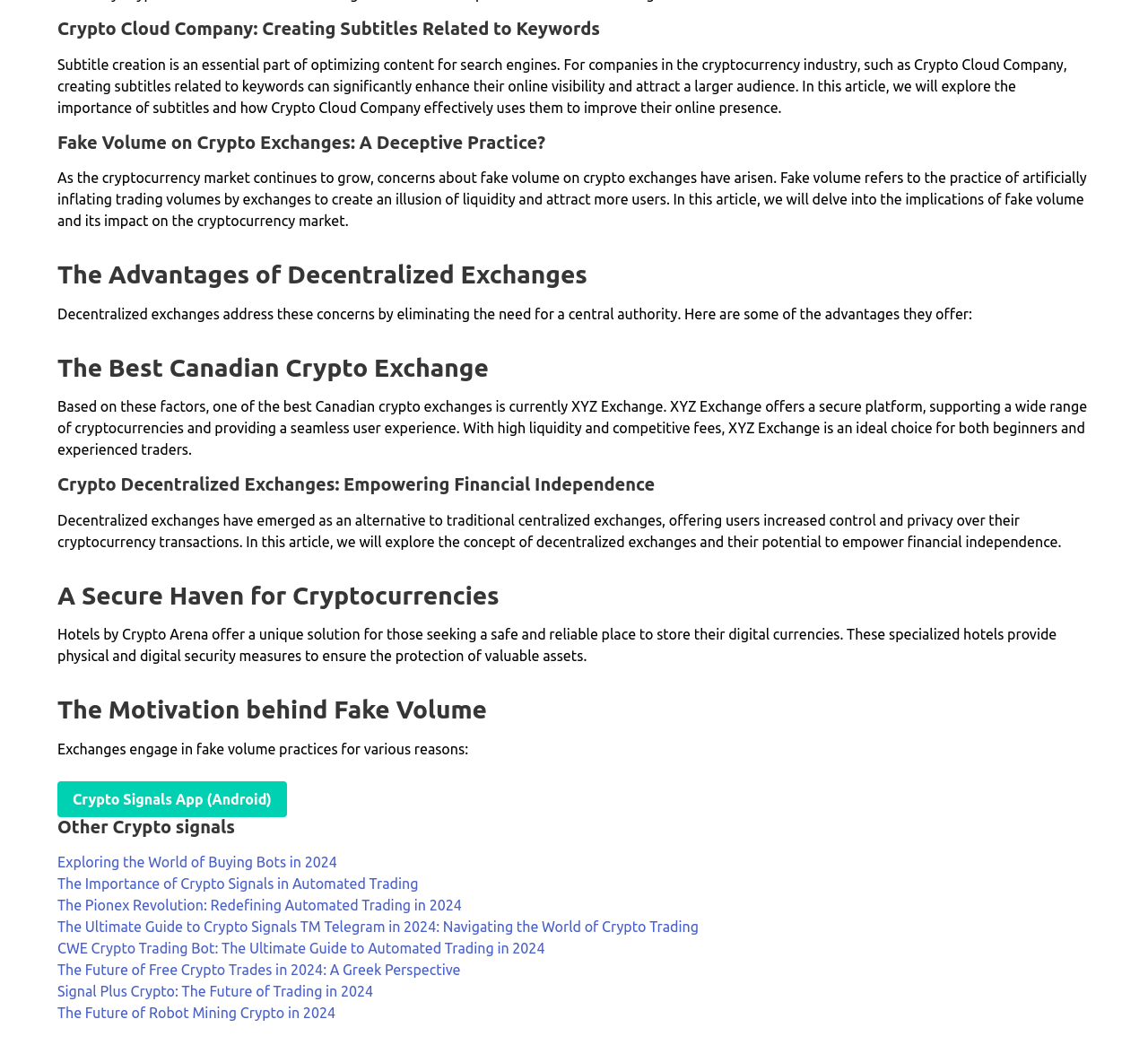Find the bounding box coordinates for the area you need to click to carry out the instruction: "Click the 'Gizmos and Gadgets' link". The coordinates should be four float numbers between 0 and 1, indicated as [left, top, right, bottom].

None